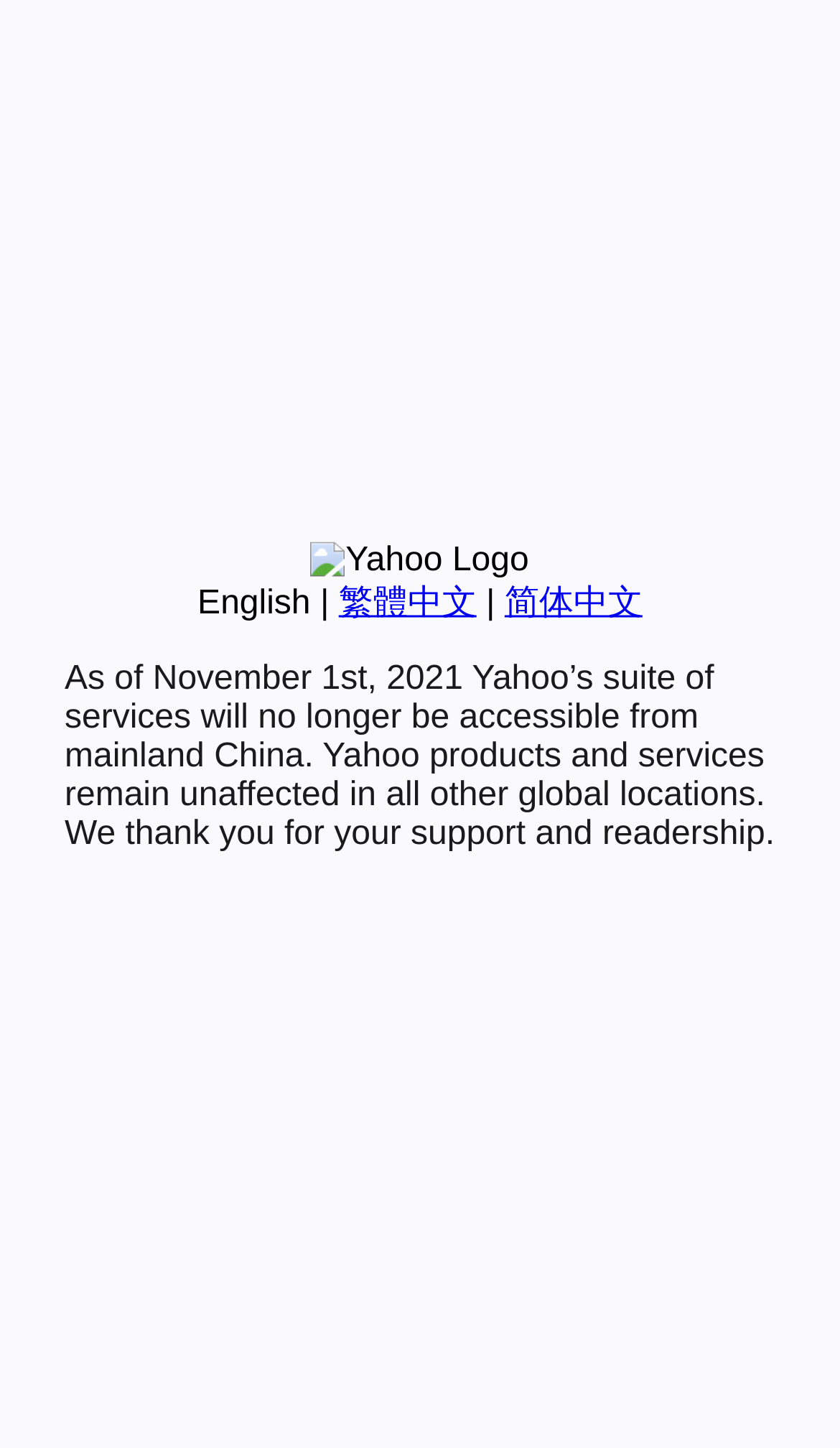Identify the bounding box of the HTML element described as: "简体中文".

[0.601, 0.404, 0.765, 0.429]